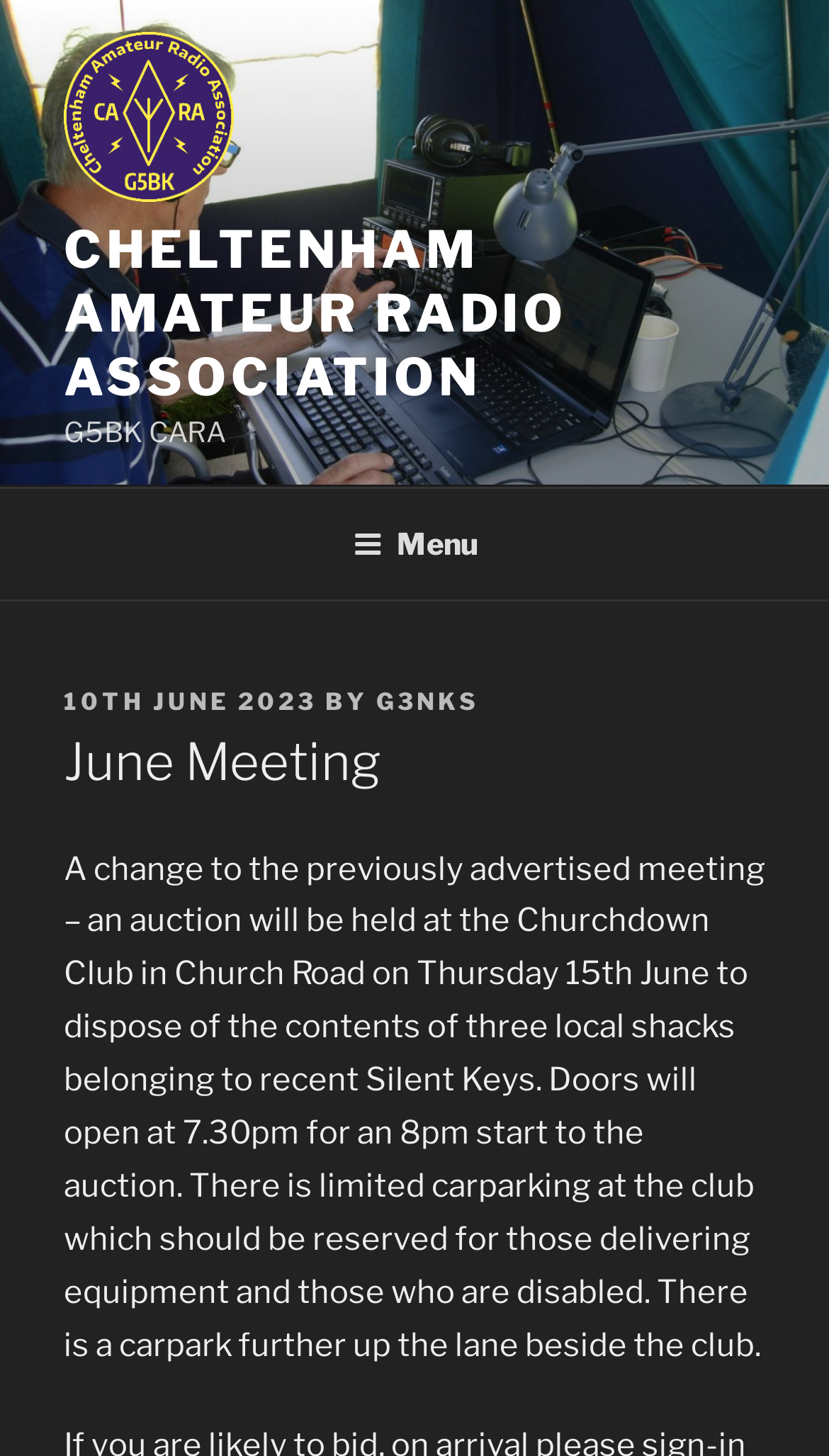Give a full account of the webpage's elements and their arrangement.

The webpage is about the June meeting of the Cheltenham Amateur Radio Association. At the top left, there is a link to the association's website, accompanied by a small image of the association's logo. Next to it, there is a larger link with the association's name in all capital letters. Below these elements, there is a static text "G5BK CARA".

A navigation menu, labeled as "Top Menu", is located at the top of the page, spanning the entire width. It contains a button labeled "Menu" that, when expanded, reveals a dropdown menu.

Below the navigation menu, there is a header section that contains information about the June meeting. It starts with a static text "POSTED ON" followed by a link to the date "10TH JUNE 2023". Next to the date, there is a static text "BY" followed by a link to the author "G3NKS". 

The main heading "June Meeting" is located below the date and author information. The main content of the page is a paragraph of text that describes the details of the June meeting, including a change to the previously advertised meeting, an auction event, and information about parking.